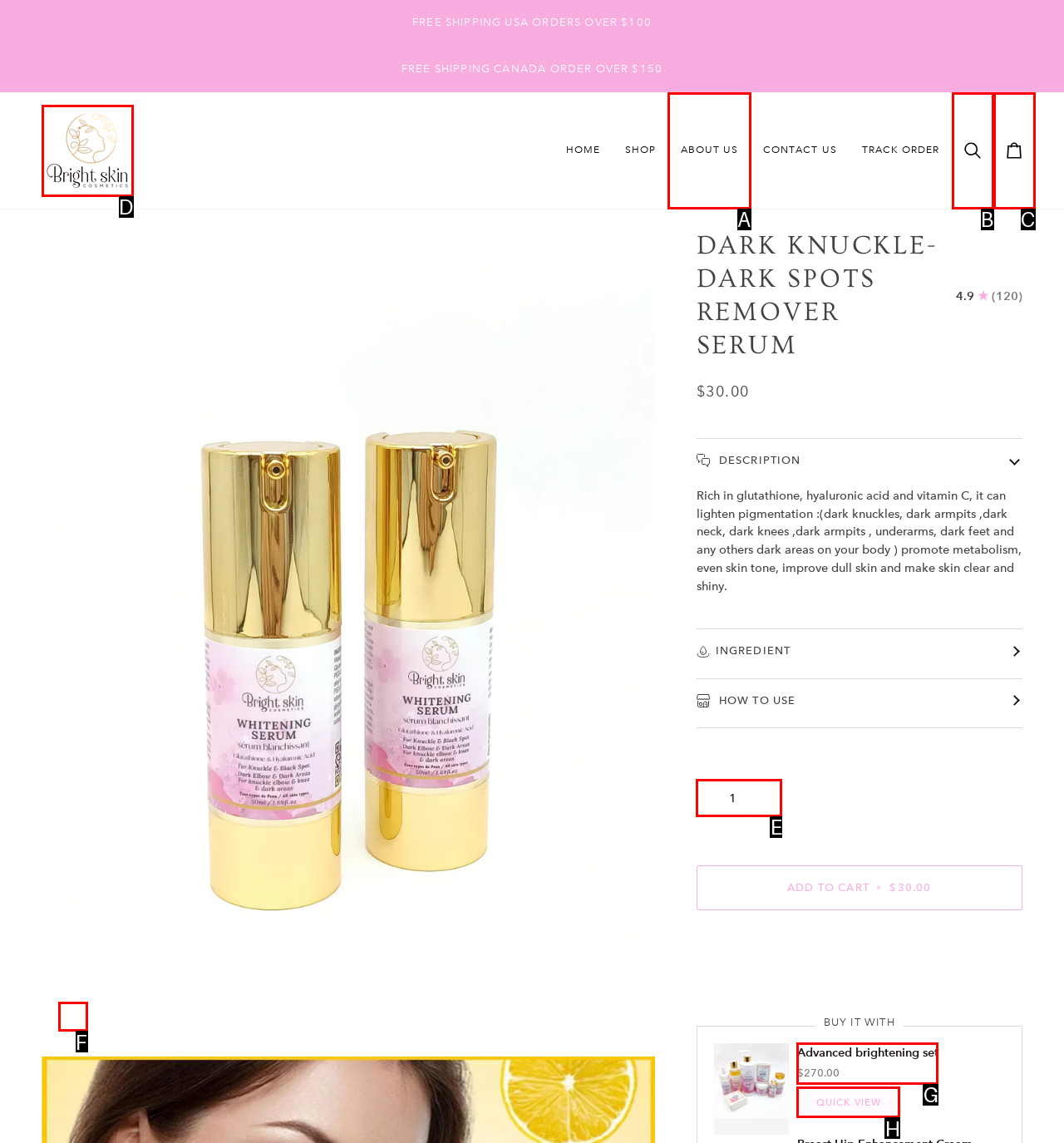Choose the HTML element that needs to be clicked for the given task: Quick view the 'Advanced brightening set' Respond by giving the letter of the chosen option.

H